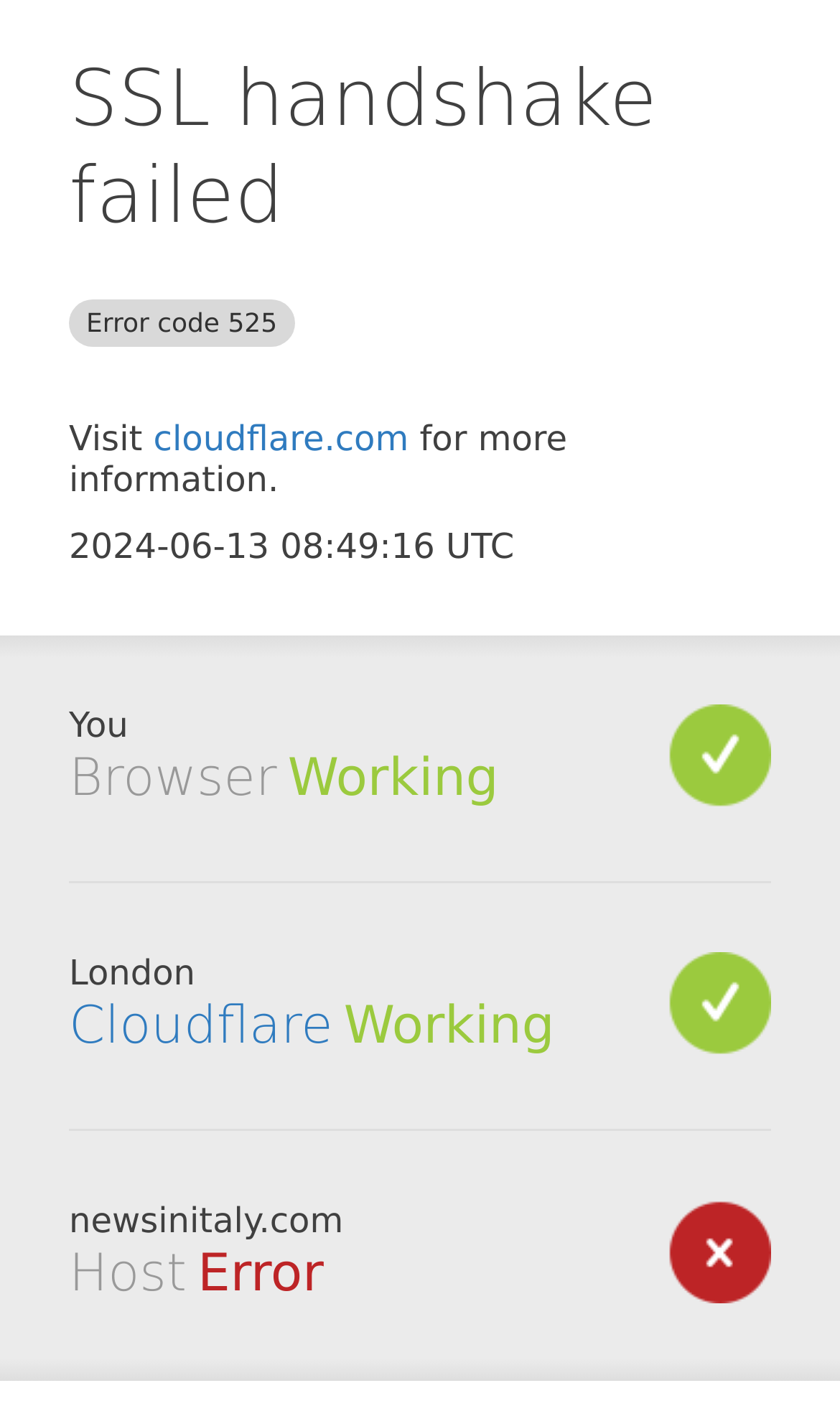Give a detailed account of the webpage.

The webpage appears to be an error page, displaying an SSL handshake failed error with the code 525. At the top, there is a prominent heading stating the error message. Below this heading, there is a link to Cloudflare, accompanied by a brief text "Visit" and "for more information." The current date and time, "2024-06-13 08:49:16 UTC", is displayed below this section.

Further down, there is a section related to the browser, indicated by a heading "Browser". This section contains the text "Working" and "London". Below this, there is another section related to Cloudflare, marked by a heading "Cloudflare". This section includes a link to Cloudflare and the text "Working".

At the bottom of the page, there is a section related to the host, indicated by a heading "Host". This section contains the text "Error" and the domain name "newsinitaly.com". Overall, the webpage appears to be providing error information and related details.